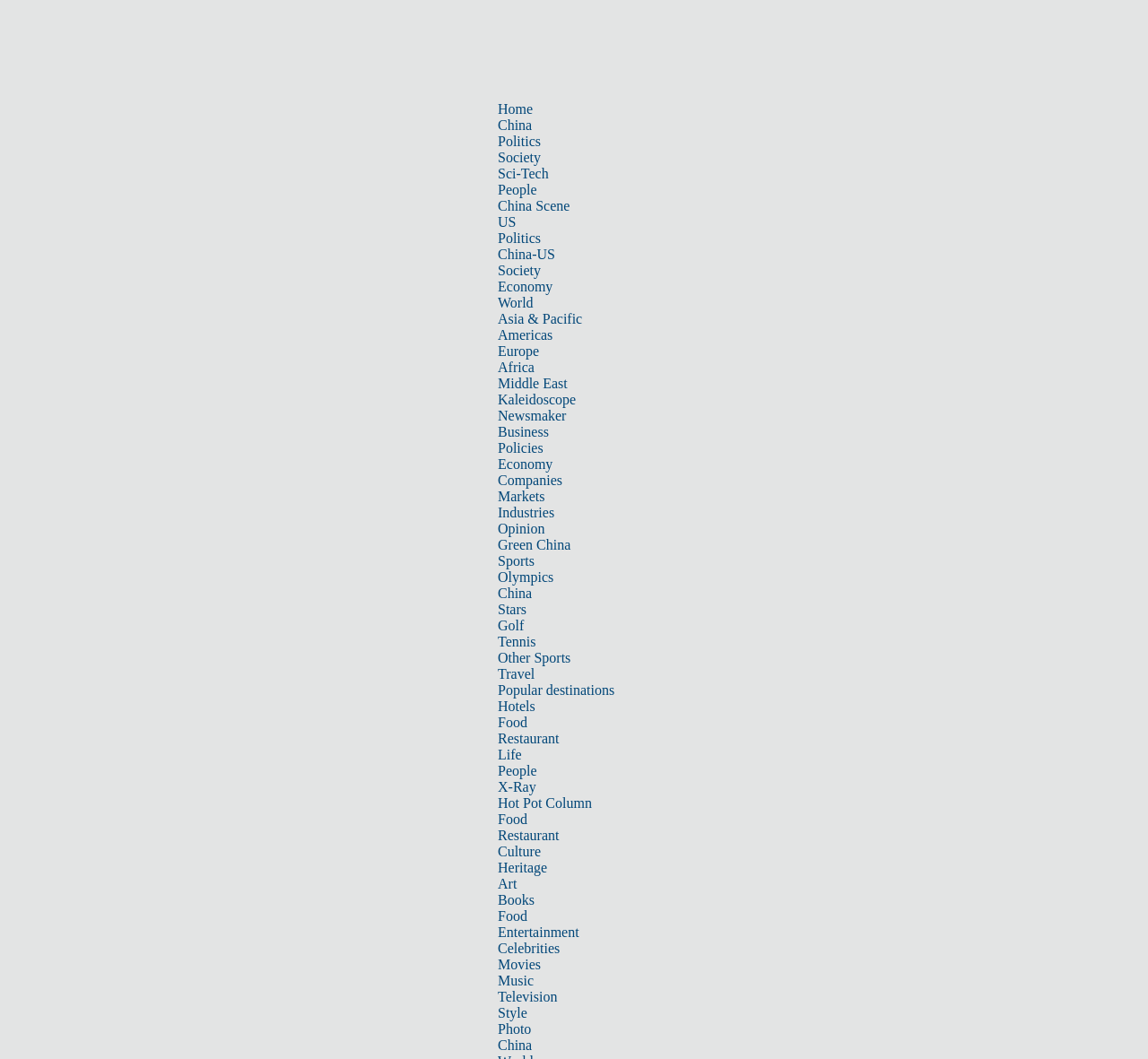Identify and provide the bounding box for the element described by: "Is your inner critic obese?".

None